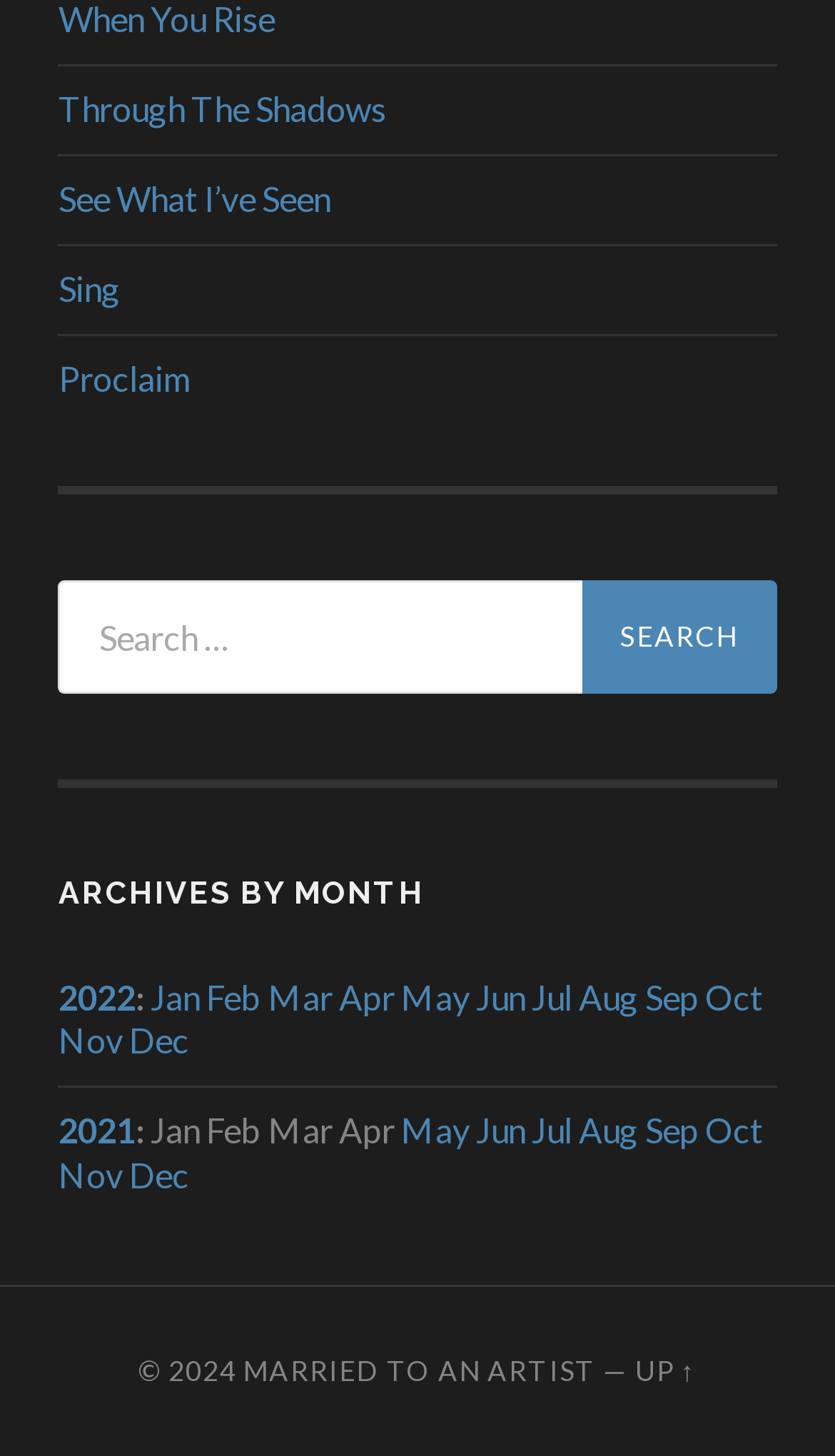Identify the coordinates of the bounding box for the element described below: "Proclaim". Return the coordinates as four float numbers between 0 and 1: [left, top, right, bottom].

[0.07, 0.245, 0.229, 0.273]